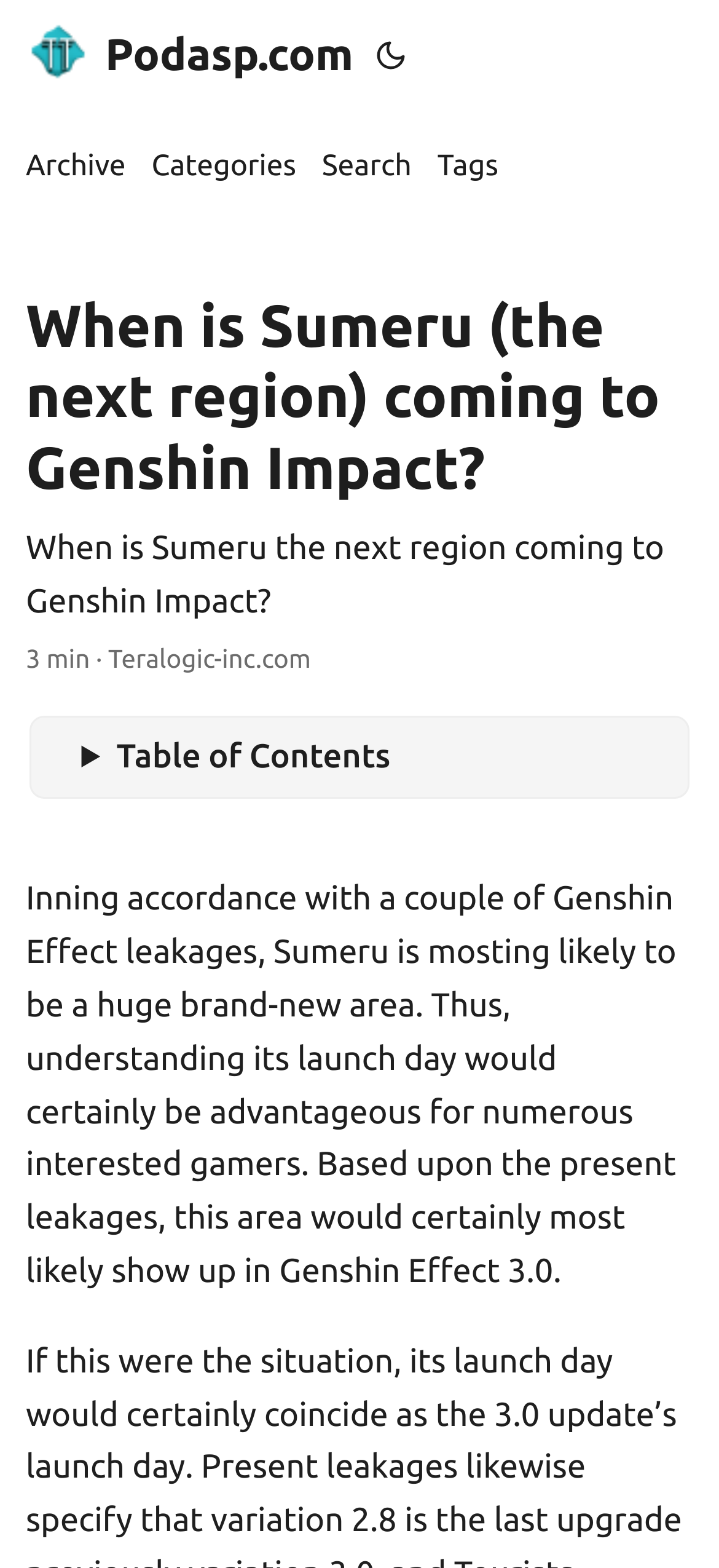Locate and generate the text content of the webpage's heading.

When is Sumeru (the next region) coming to Genshin Impact?